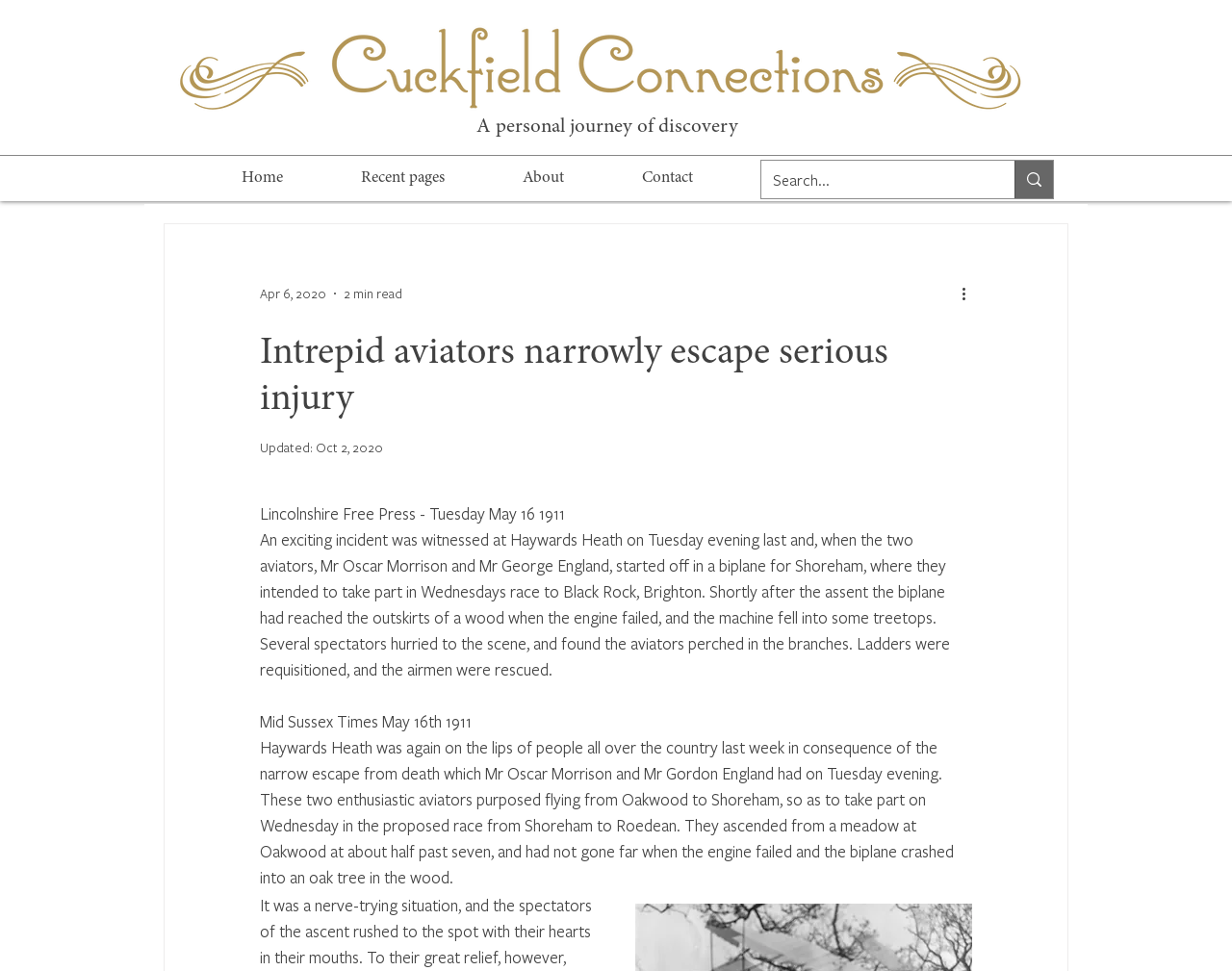What is the name of the aviator who had a narrow escape? Refer to the image and provide a one-word or short phrase answer.

Mr Oscar Morrison